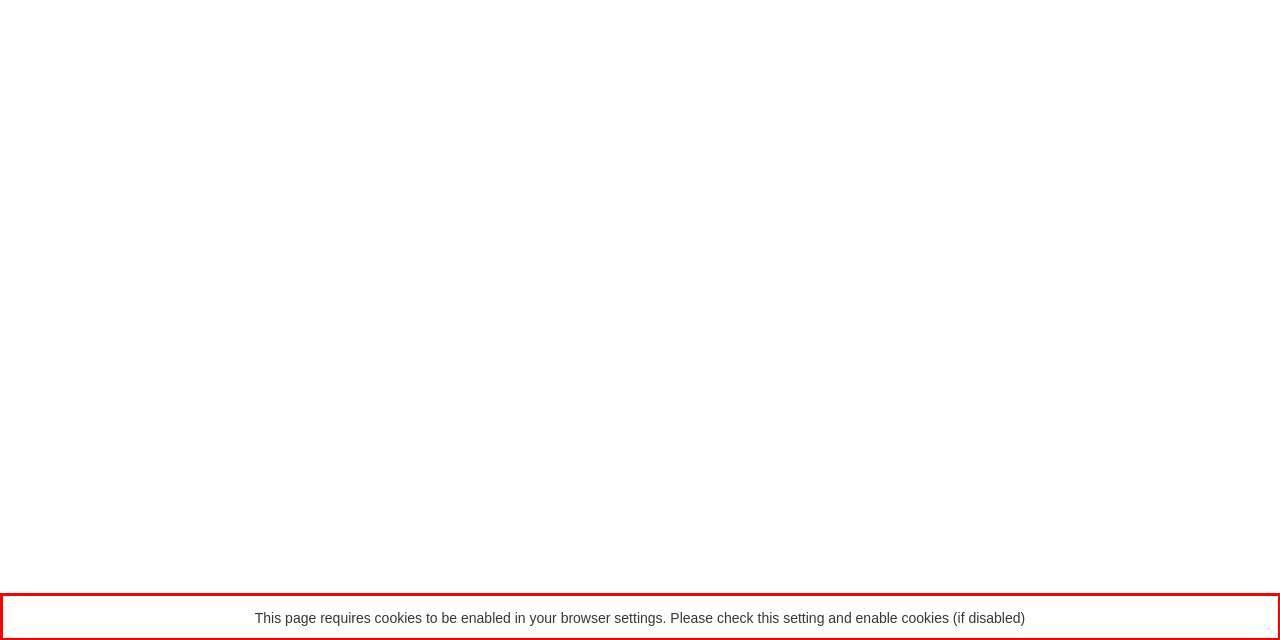Please identify and extract the text content from the UI element encased in a red bounding box on the provided webpage screenshot.

This page requires cookies to be enabled in your browser settings. Please check this setting and enable cookies (if disabled)